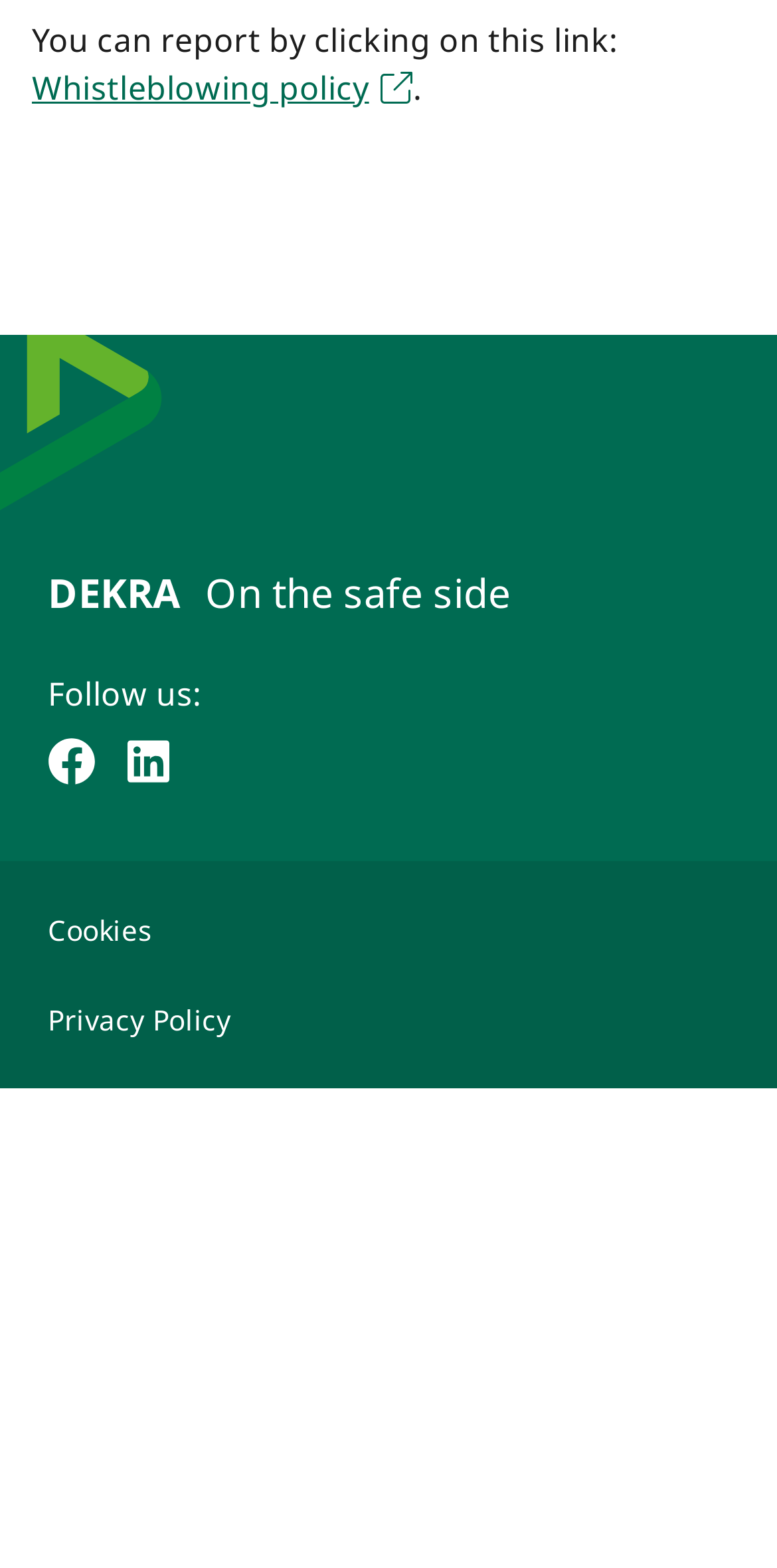Give a concise answer using one word or a phrase to the following question:
What is the text below the DEKRA logo in the footer?

On the safe side